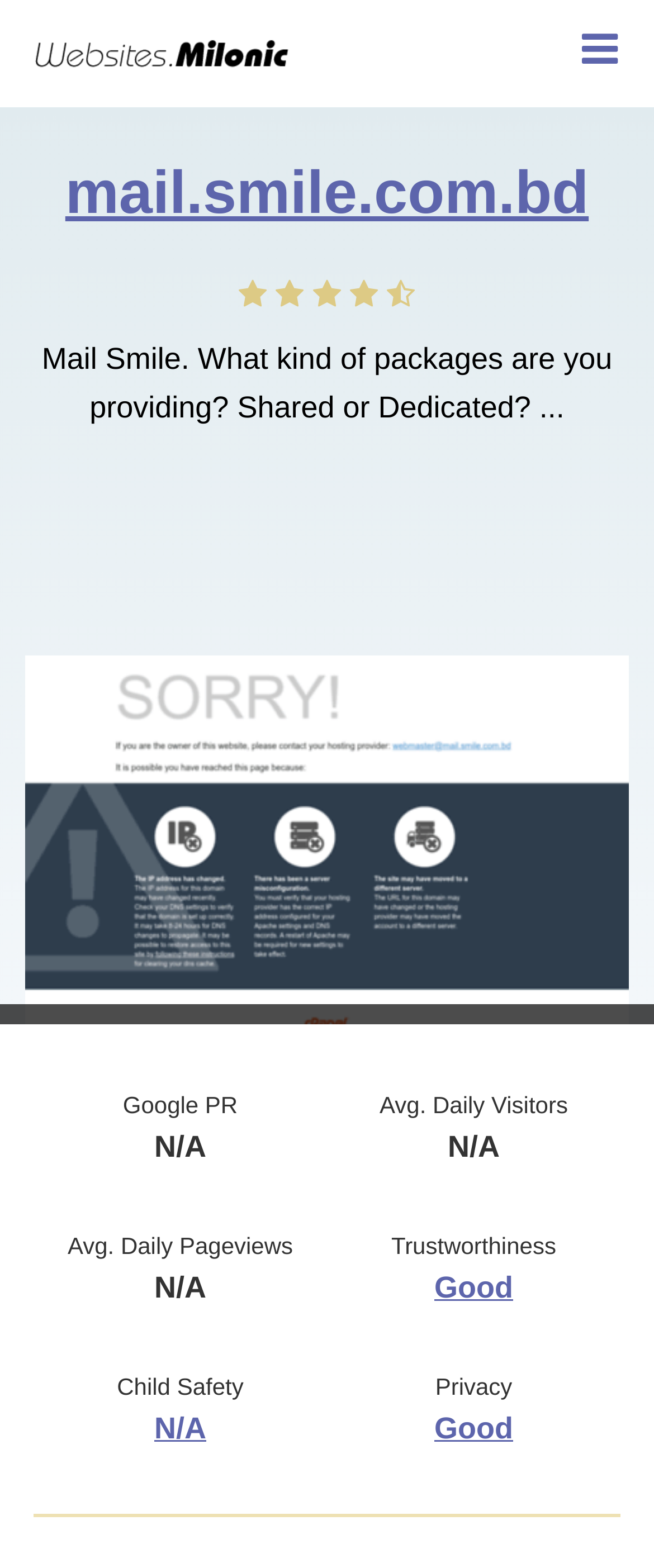What is the Google PR of the website?
Provide a fully detailed and comprehensive answer to the question.

The Google PR of the website can be found in the static text element, which is 'Google PR' followed by a static text element with the text 'N/A'. This indicates that the Google PR of the website is not available.